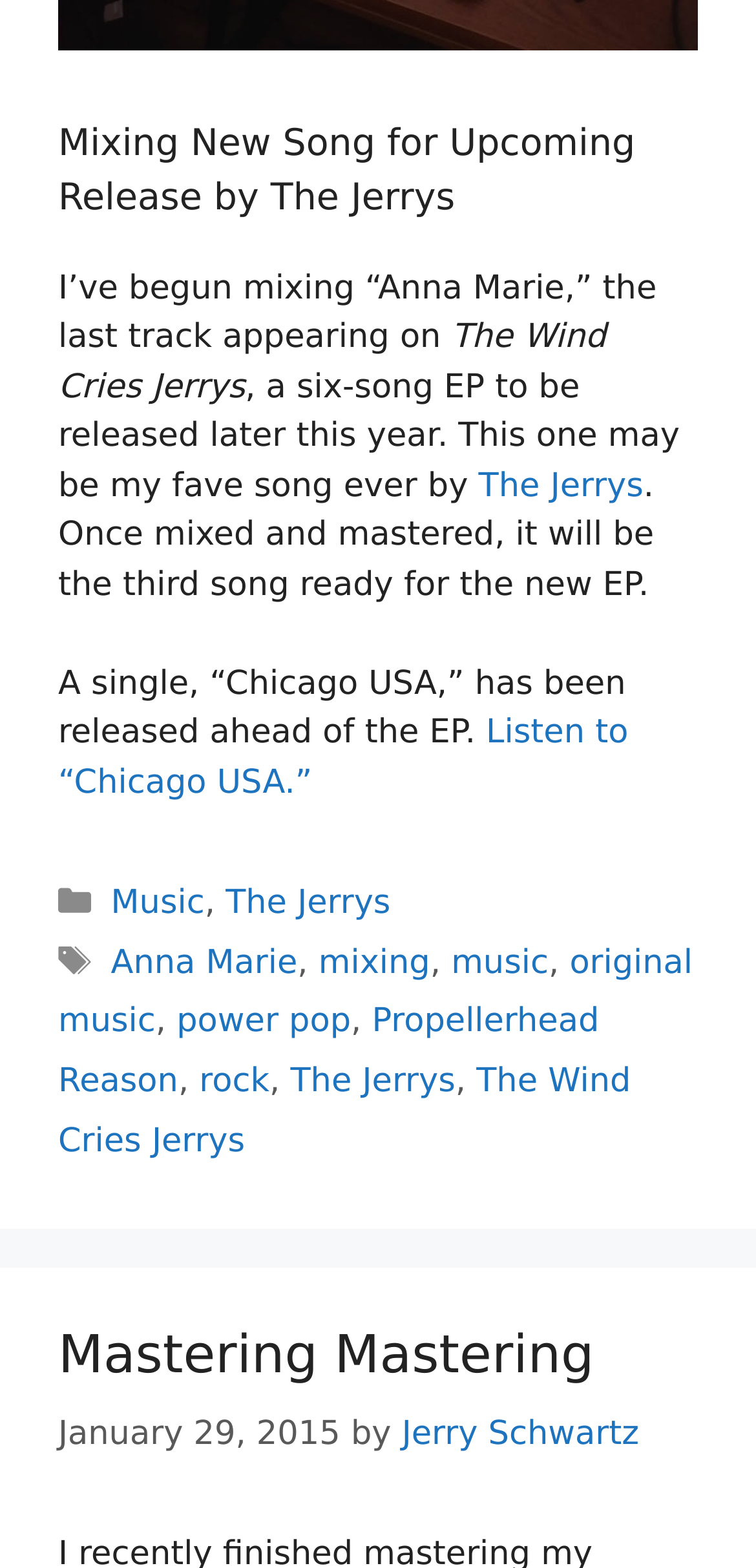Can you specify the bounding box coordinates for the region that should be clicked to fulfill this instruction: "Read more about the categories of the post".

[0.144, 0.559, 0.379, 0.584]